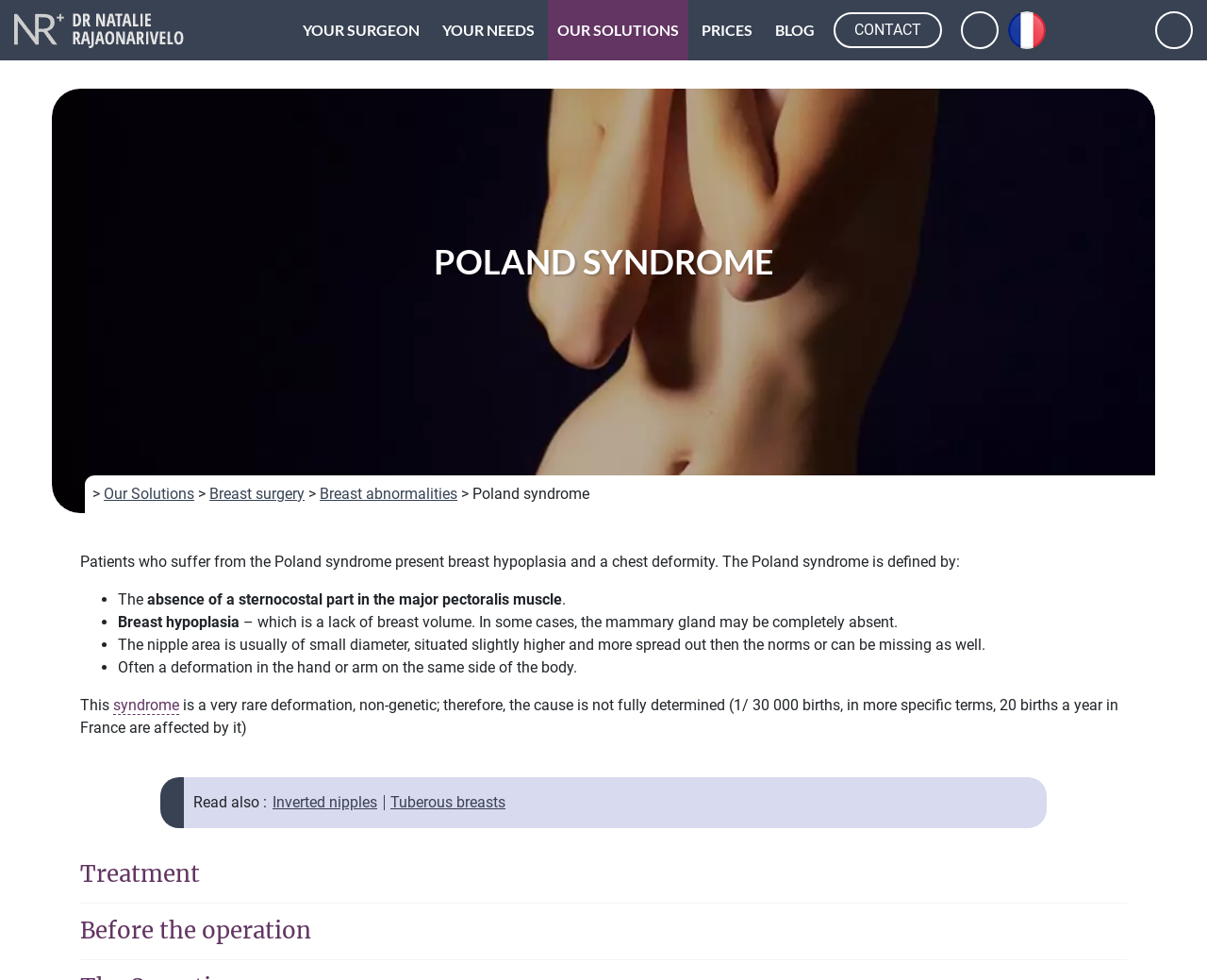Determine the coordinates of the bounding box that should be clicked to complete the instruction: "Click the 'OUR SOLUTIONS' link". The coordinates should be represented by four float numbers between 0 and 1: [left, top, right, bottom].

[0.454, 0.0, 0.57, 0.062]